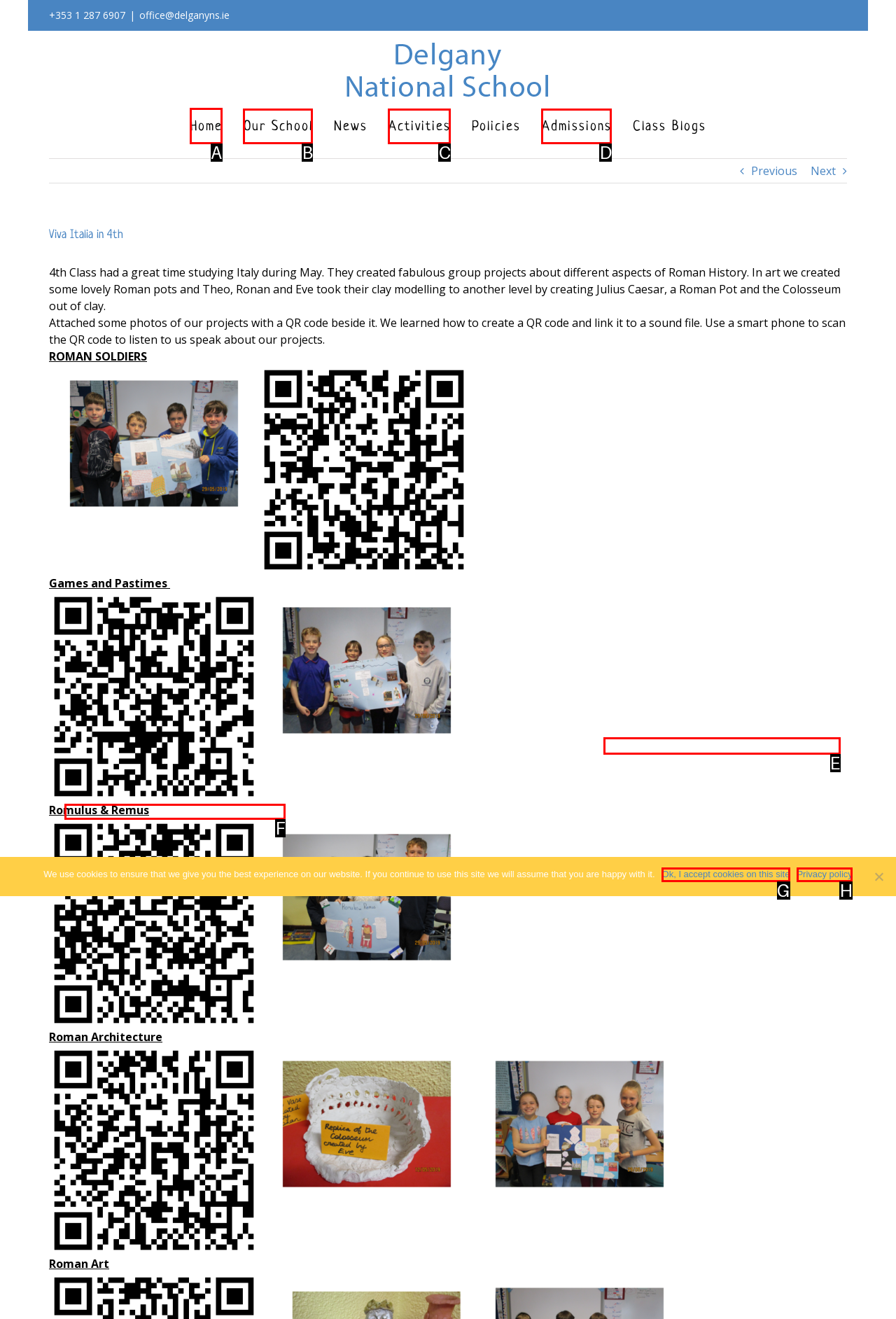Which HTML element should be clicked to perform the following task: Go to the STORE page
Reply with the letter of the appropriate option.

None